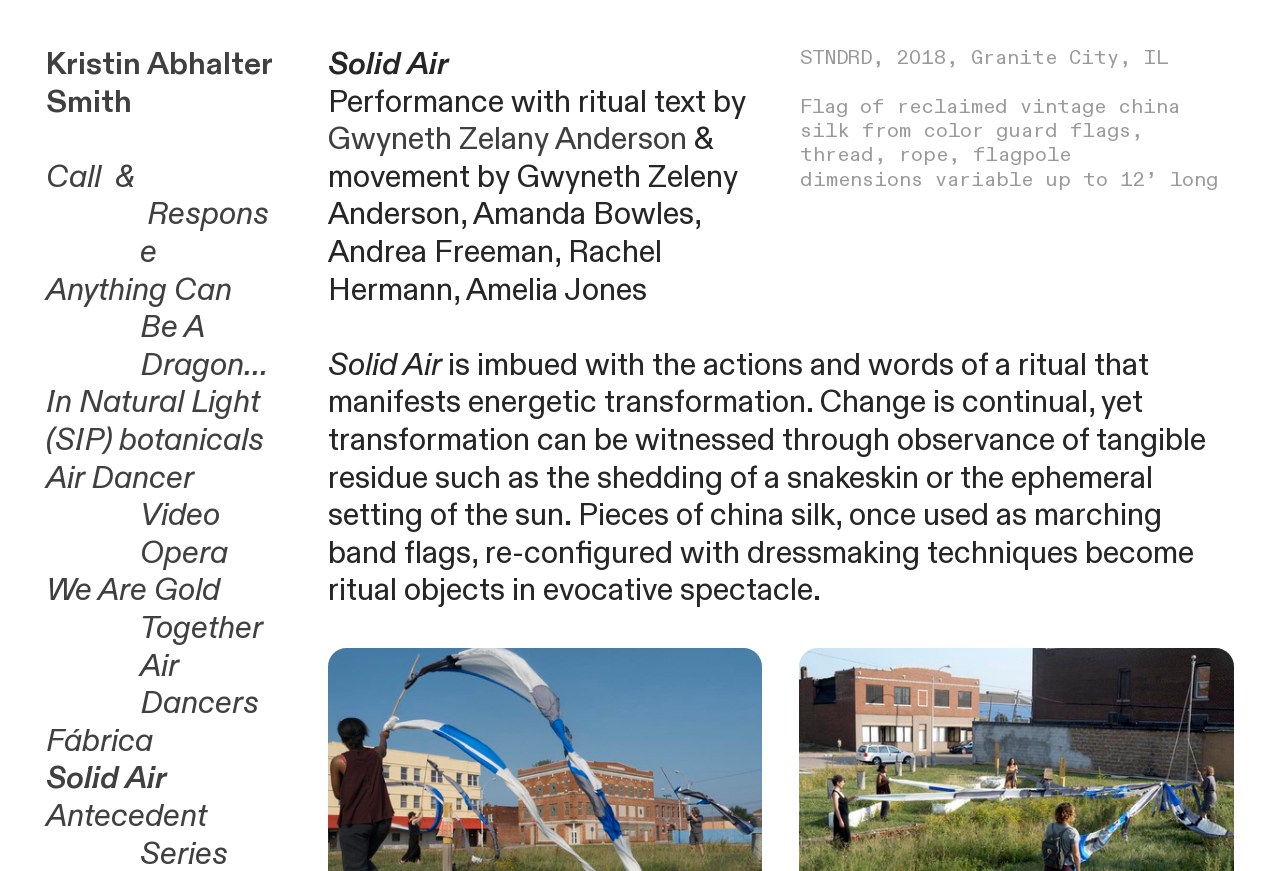Provide the bounding box coordinates of the section that needs to be clicked to accomplish the following instruction: "Go to About page."

None